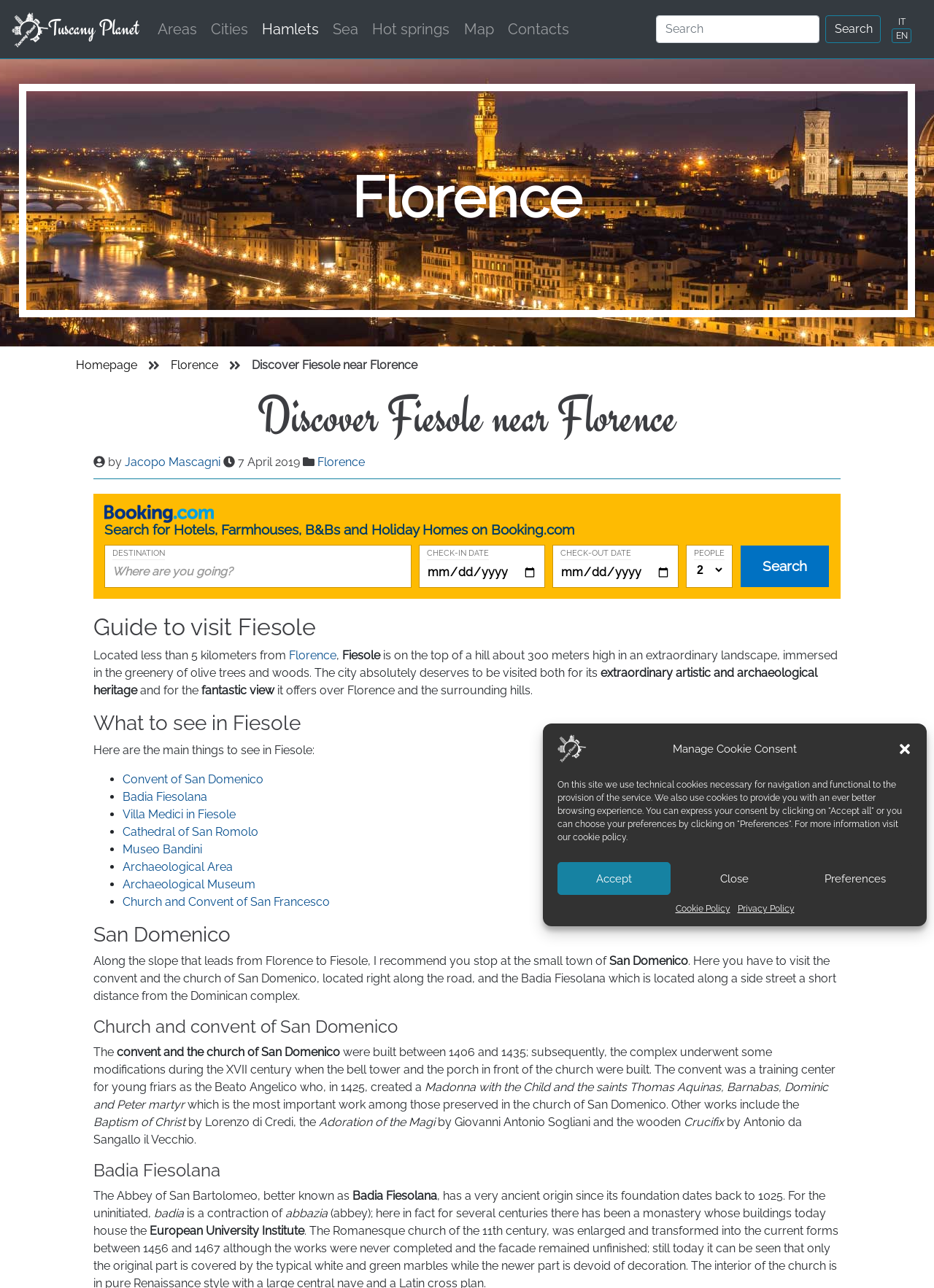Can you give a detailed response to the following question using the information from the image? What is the name of the convent mentioned in the webpage?

The webpage lists the Convent of San Domenico as one of the main things to see in Fiesole, along with other attractions such as Badia Fiesolana.